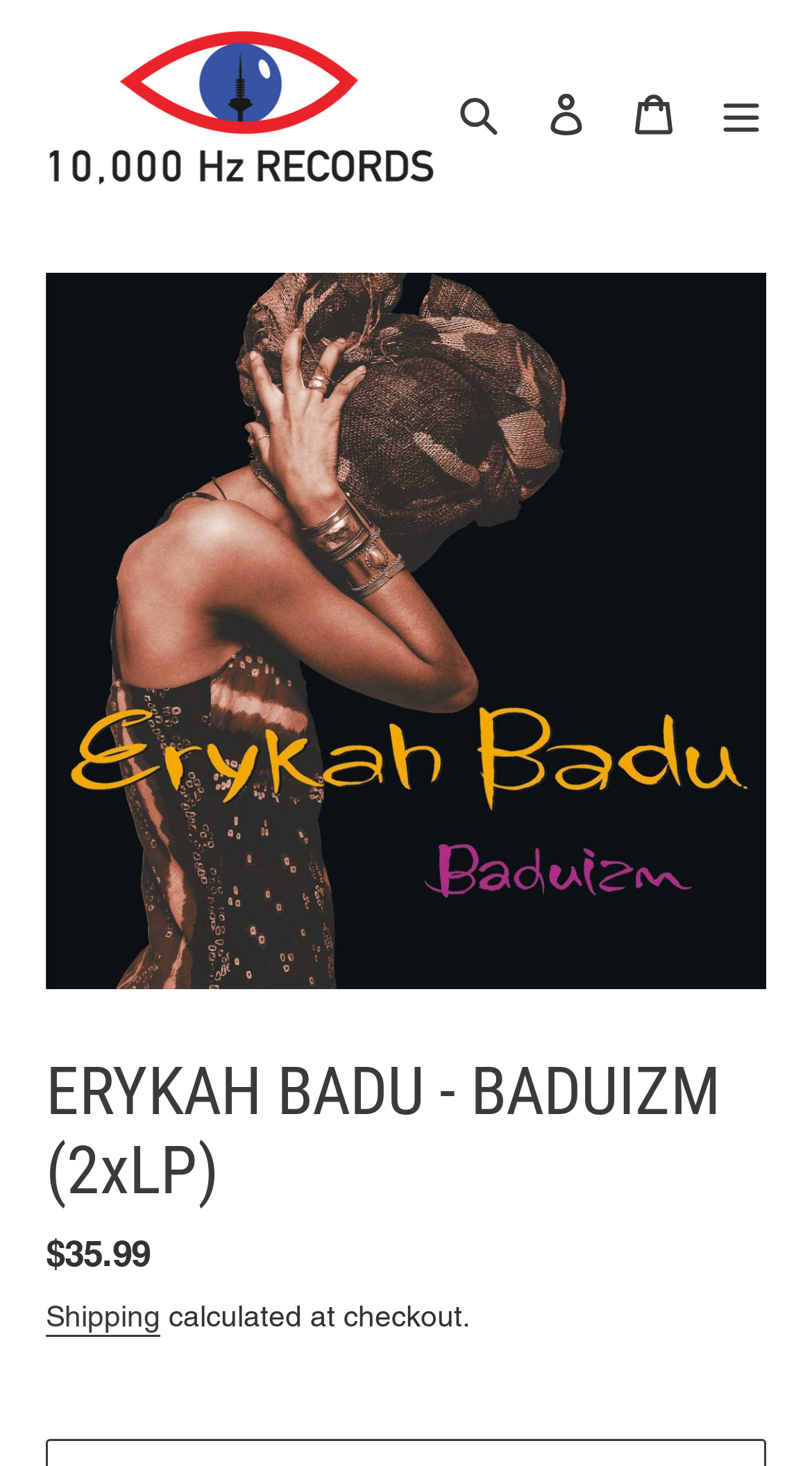What is the name of the record label?
Identify the answer in the screenshot and reply with a single word or phrase.

10,000 Hz Records